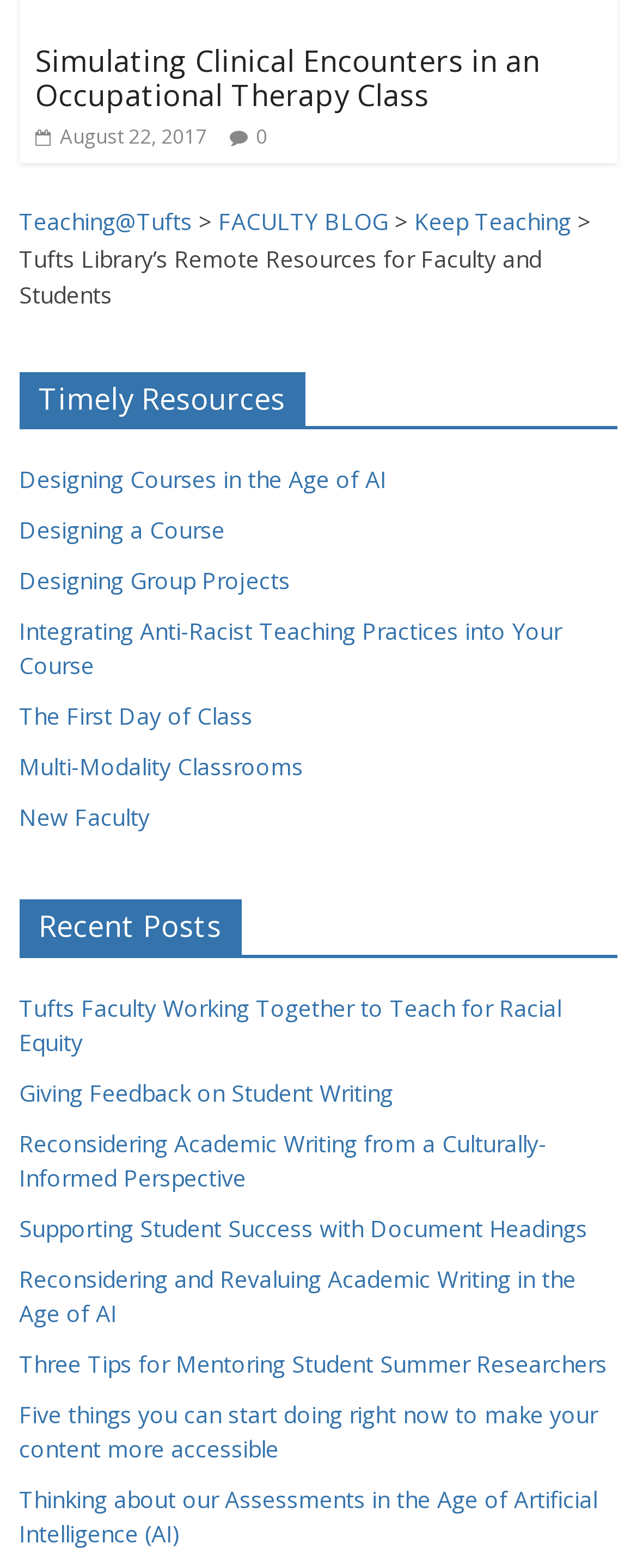What is the date of the blog post 'Simulating Clinical Encounters in an Occupational Therapy Class'?
Please answer the question with as much detail and depth as you can.

I looked at the link 'Simulating Clinical Encounters in an Occupational Therapy Class' at [0.056, 0.026, 0.848, 0.073] and found the date 'August 22, 2017' next to it at [0.056, 0.078, 0.325, 0.095].